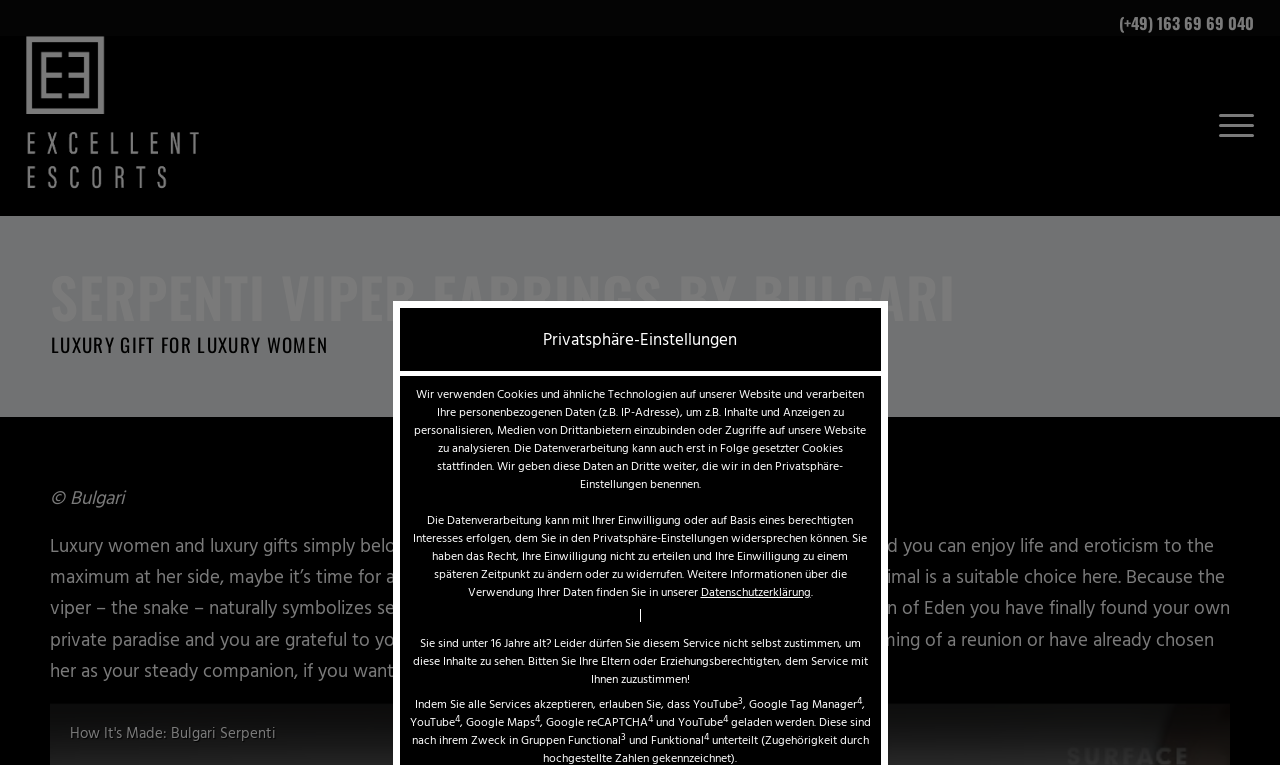Use the details in the image to answer the question thoroughly: 
What is the purpose of the 'Privatsphäre-Einstellungen' section?

The 'Privatsphäre-Einstellungen' section appears to be related to managing data processing and privacy settings, allowing users to control how their personal data is used on the website.